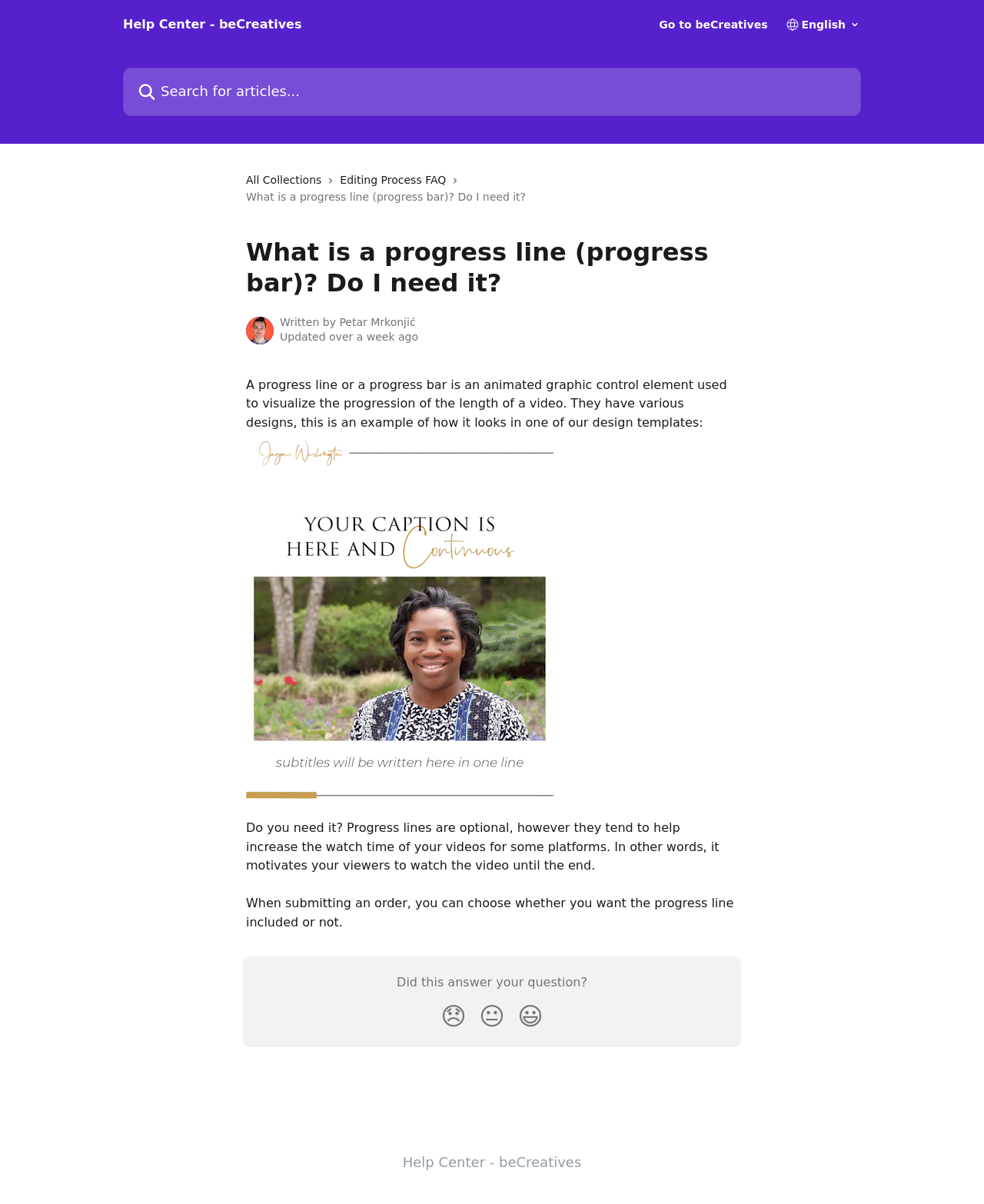Locate the UI element that matches the description All Collections in the webpage screenshot. Return the bounding box coordinates in the format (top-left x, top-left y, bottom-right x, bottom-right y), with values ranging from 0 to 1.

[0.25, 0.142, 0.333, 0.157]